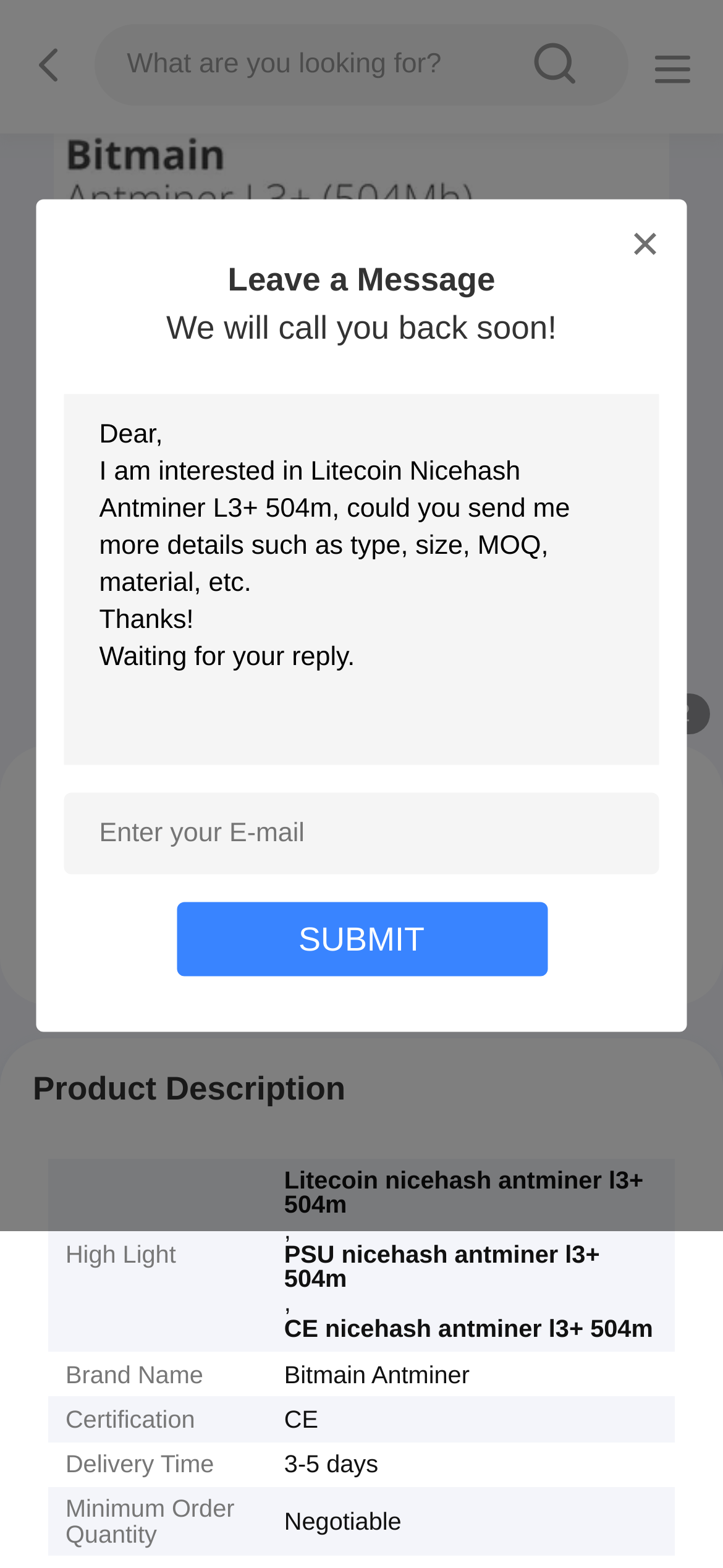Using the element description: "Get Best Price", determine the bounding box coordinates. The coordinates should be in the format [left, top, right, bottom], with values between 0 and 1.

[0.071, 0.573, 0.483, 0.62]